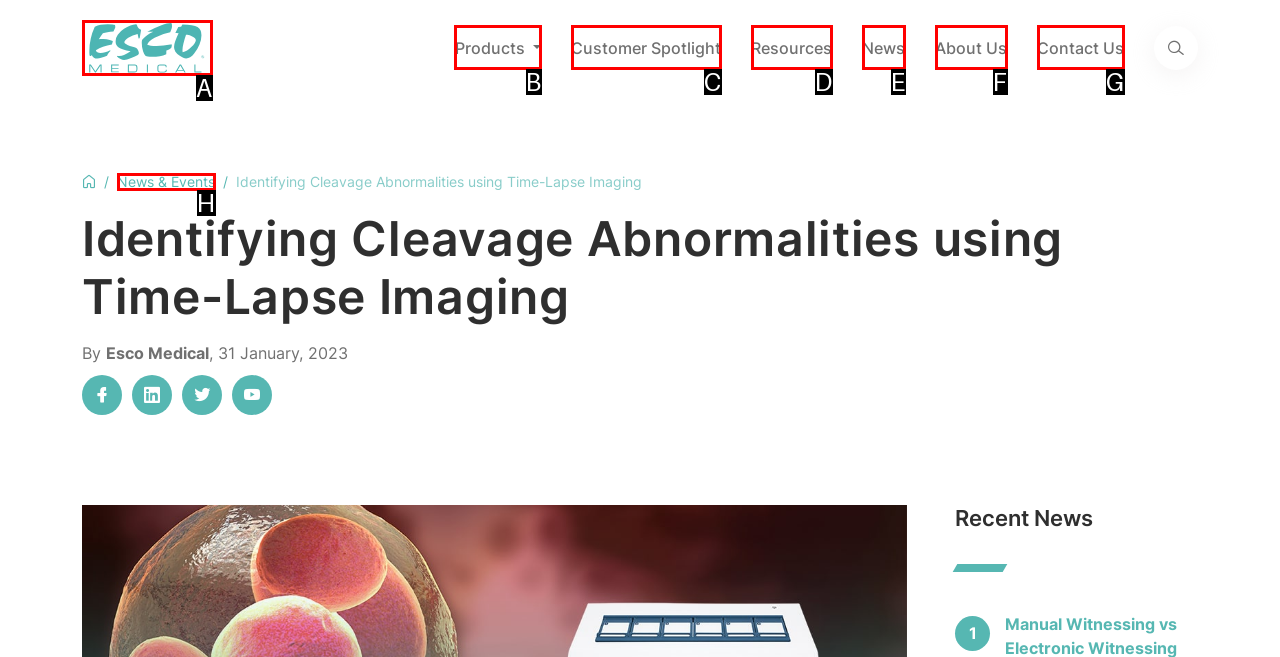Based on the element description: Customer Spotlight, choose the best matching option. Provide the letter of the option directly.

C